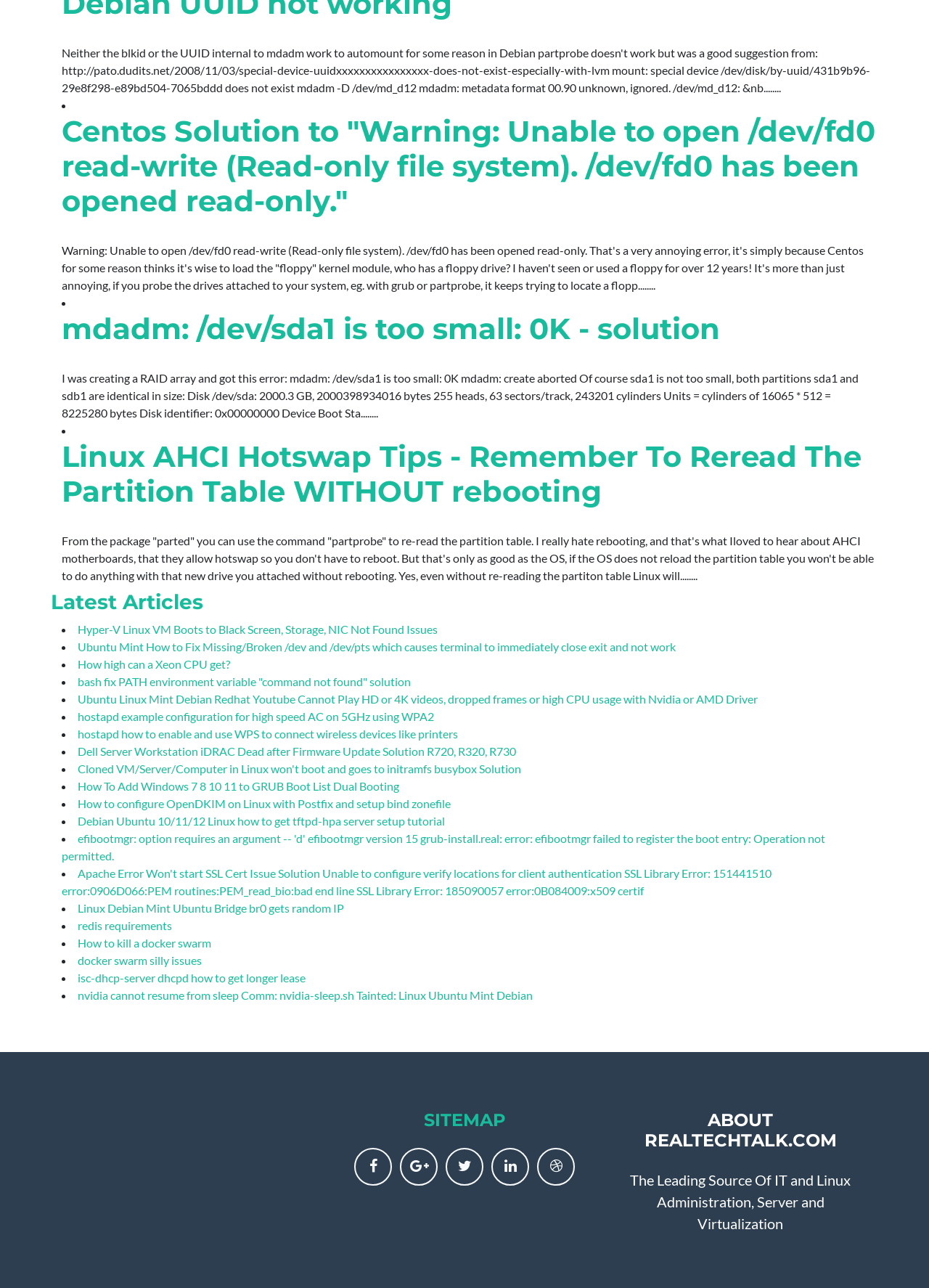Give the bounding box coordinates for the element described by: "docker swarm silly issues".

[0.084, 0.74, 0.217, 0.751]